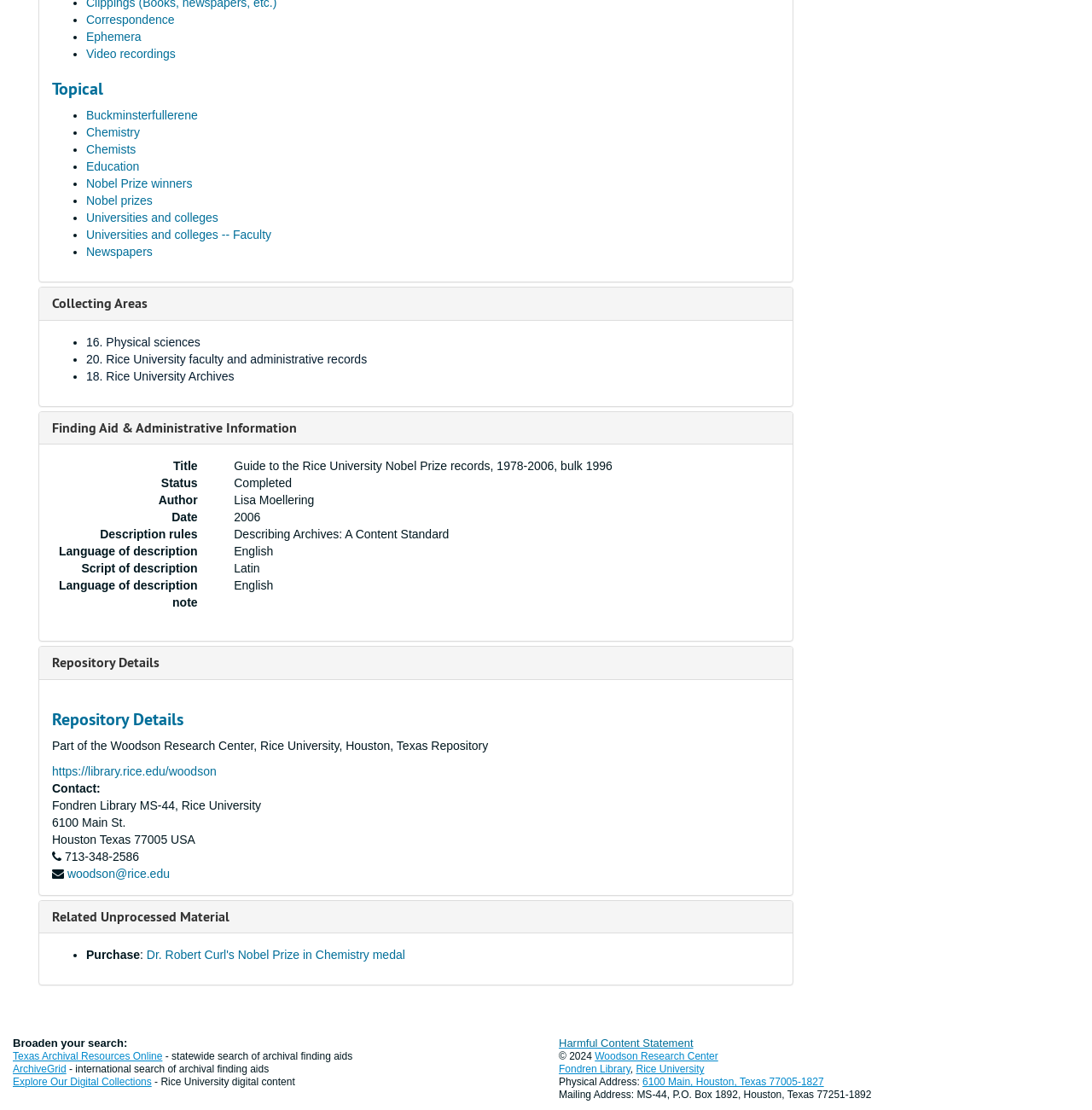Can you identify the bounding box coordinates of the clickable region needed to carry out this instruction: 'Expand 'Repository Details''? The coordinates should be four float numbers within the range of 0 to 1, stated as [left, top, right, bottom].

[0.048, 0.589, 0.146, 0.605]